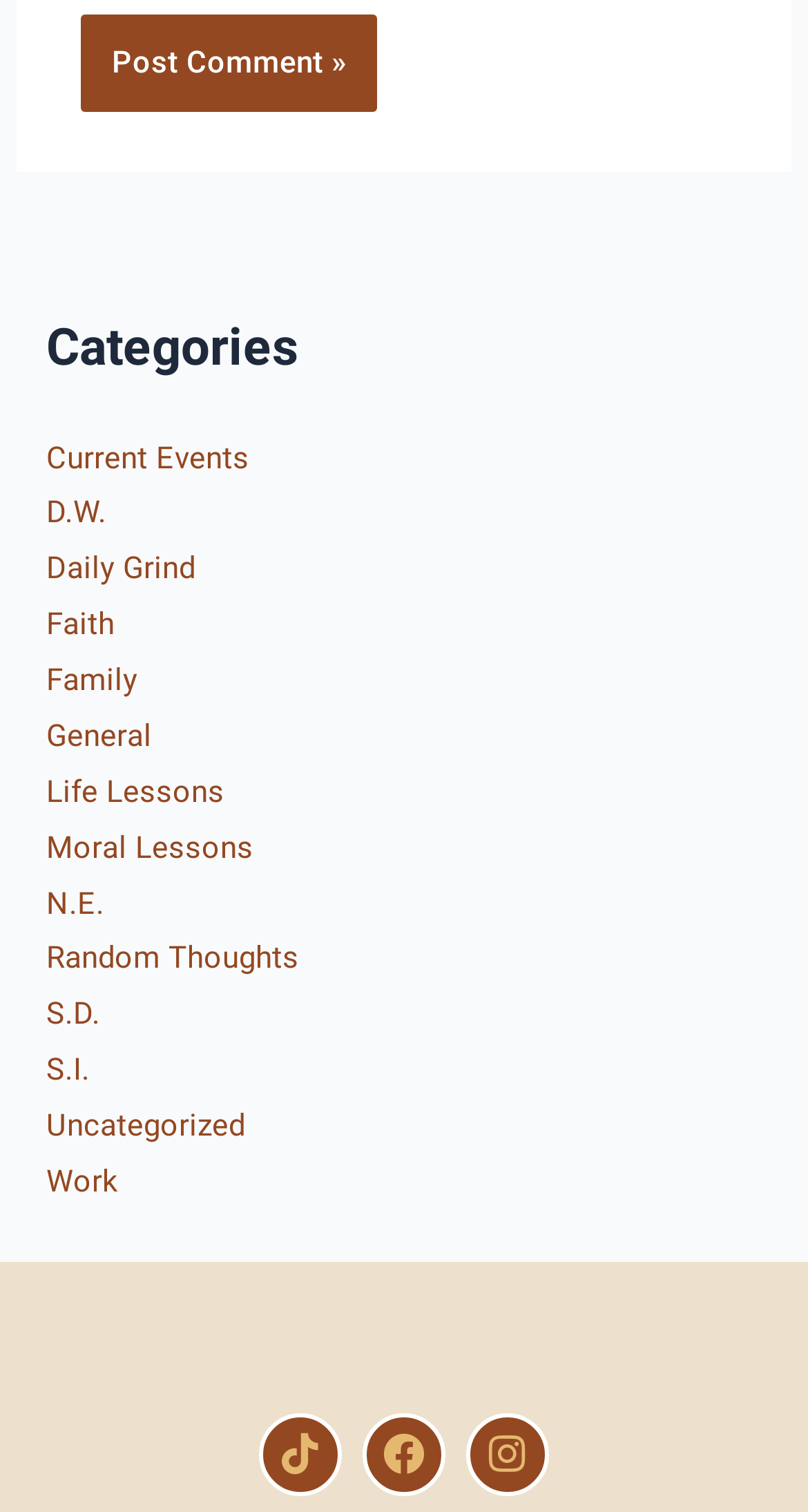What social media platforms are linked at the bottom?
Please utilize the information in the image to give a detailed response to the question.

I examined the link elements at the bottom of the webpage, which have OCR texts 'Tiktok ', 'Facebook ', and 'Instagram '. These indicate that the webpage has links to the social media platforms Tiktok, Facebook, and Instagram.